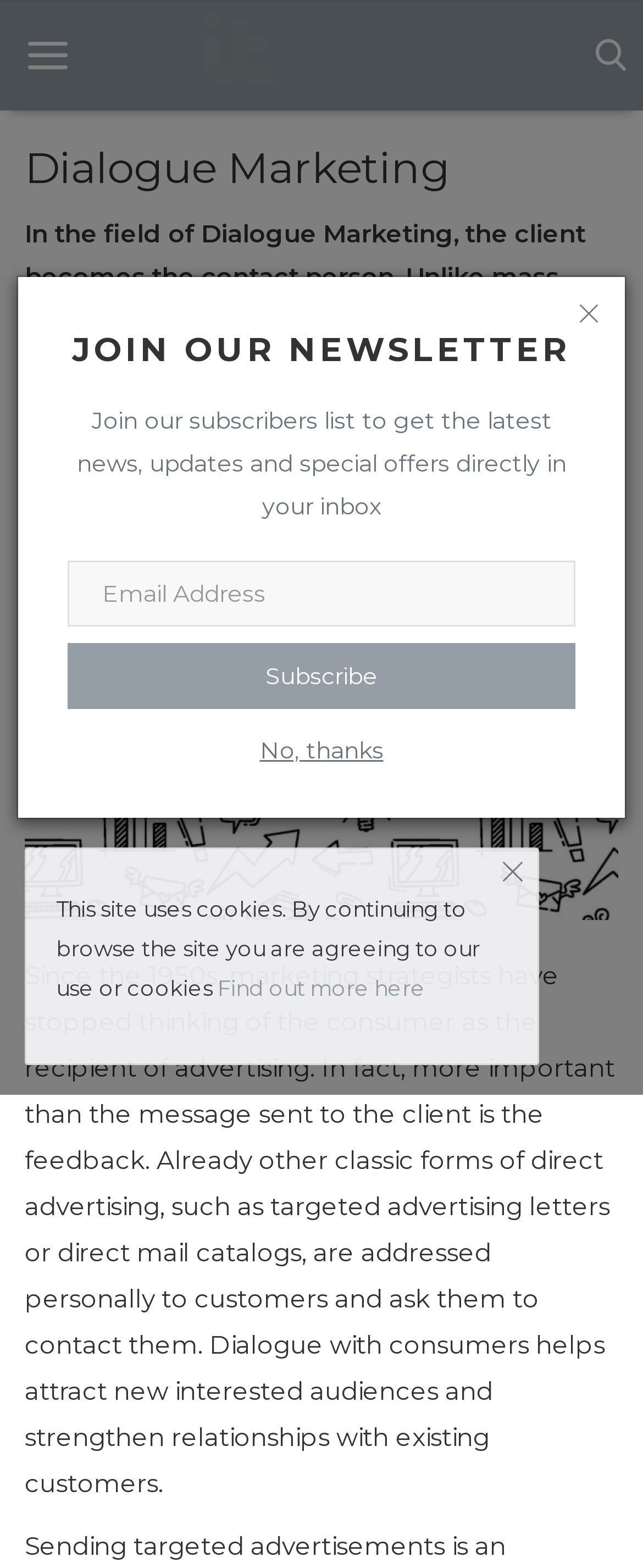What is the logo of the website?
Please provide a detailed answer to the question.

The logo of the website is located at the top left corner of the webpage, and it is an image with the text 'logo'.